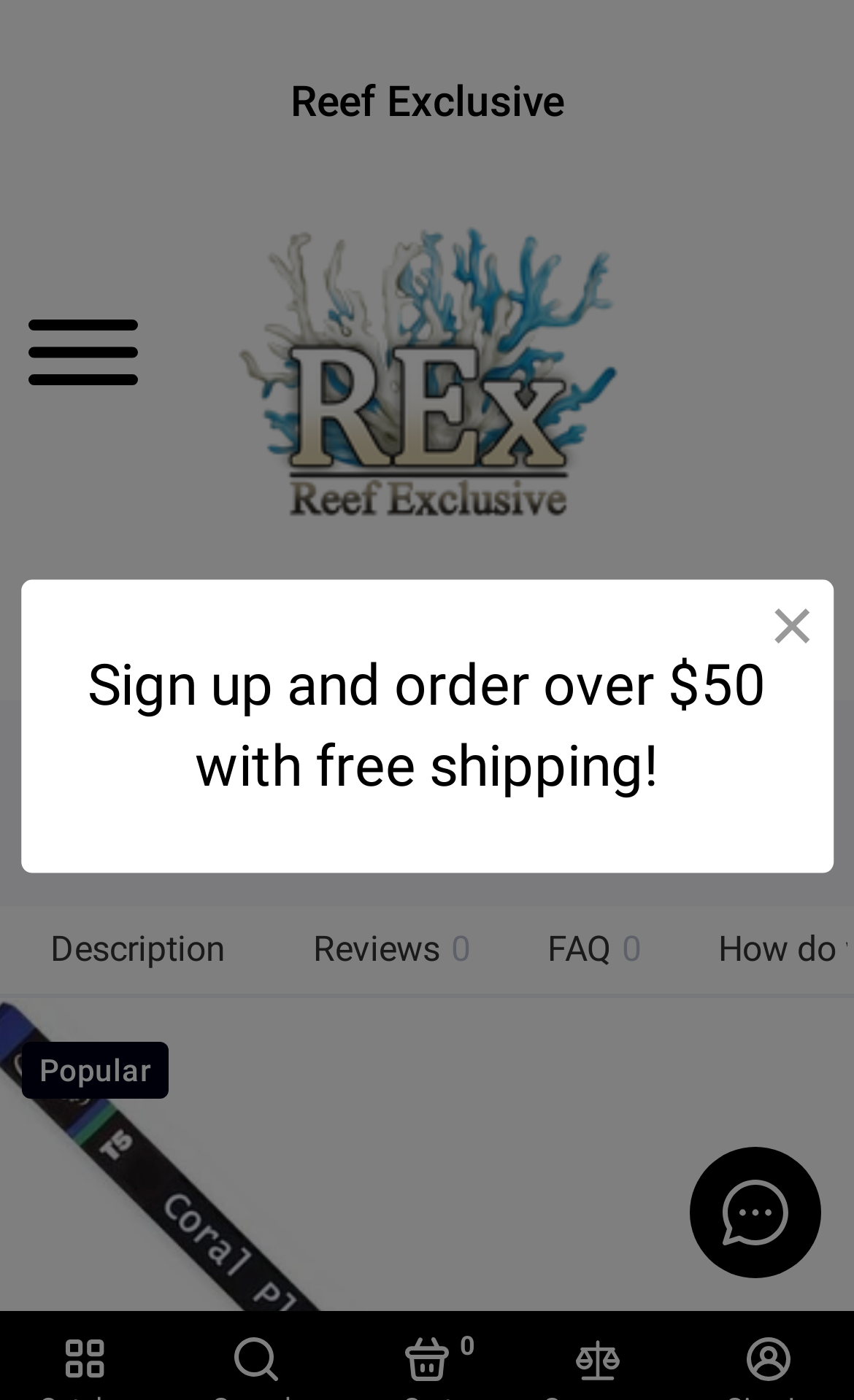Please find the bounding box coordinates (top-left x, top-left y, bottom-right x, bottom-right y) in the screenshot for the UI element described as follows: ×

[0.888, 0.419, 0.967, 0.474]